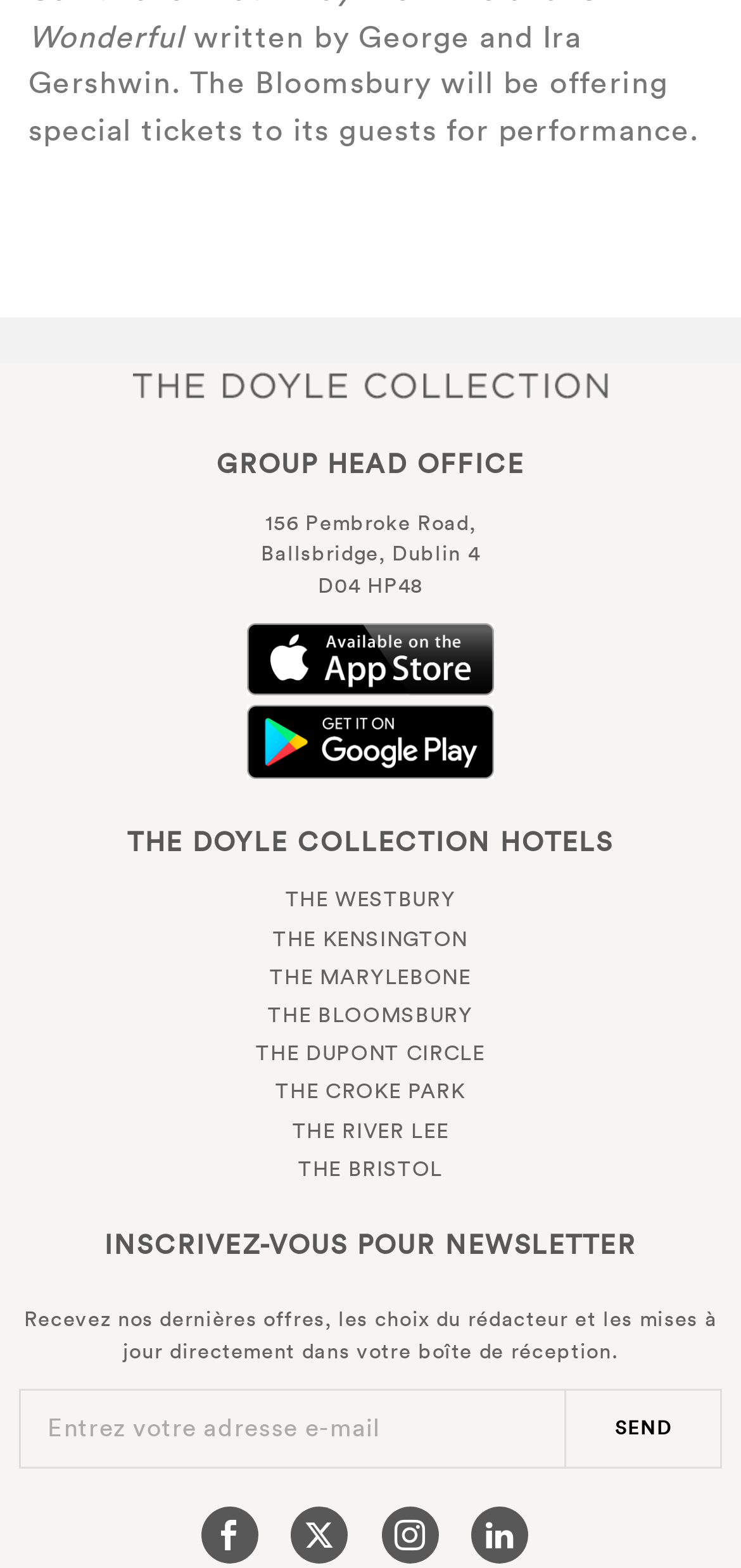Find the bounding box coordinates for the UI element that matches this description: "The Dupont Circle".

[0.346, 0.662, 0.654, 0.681]